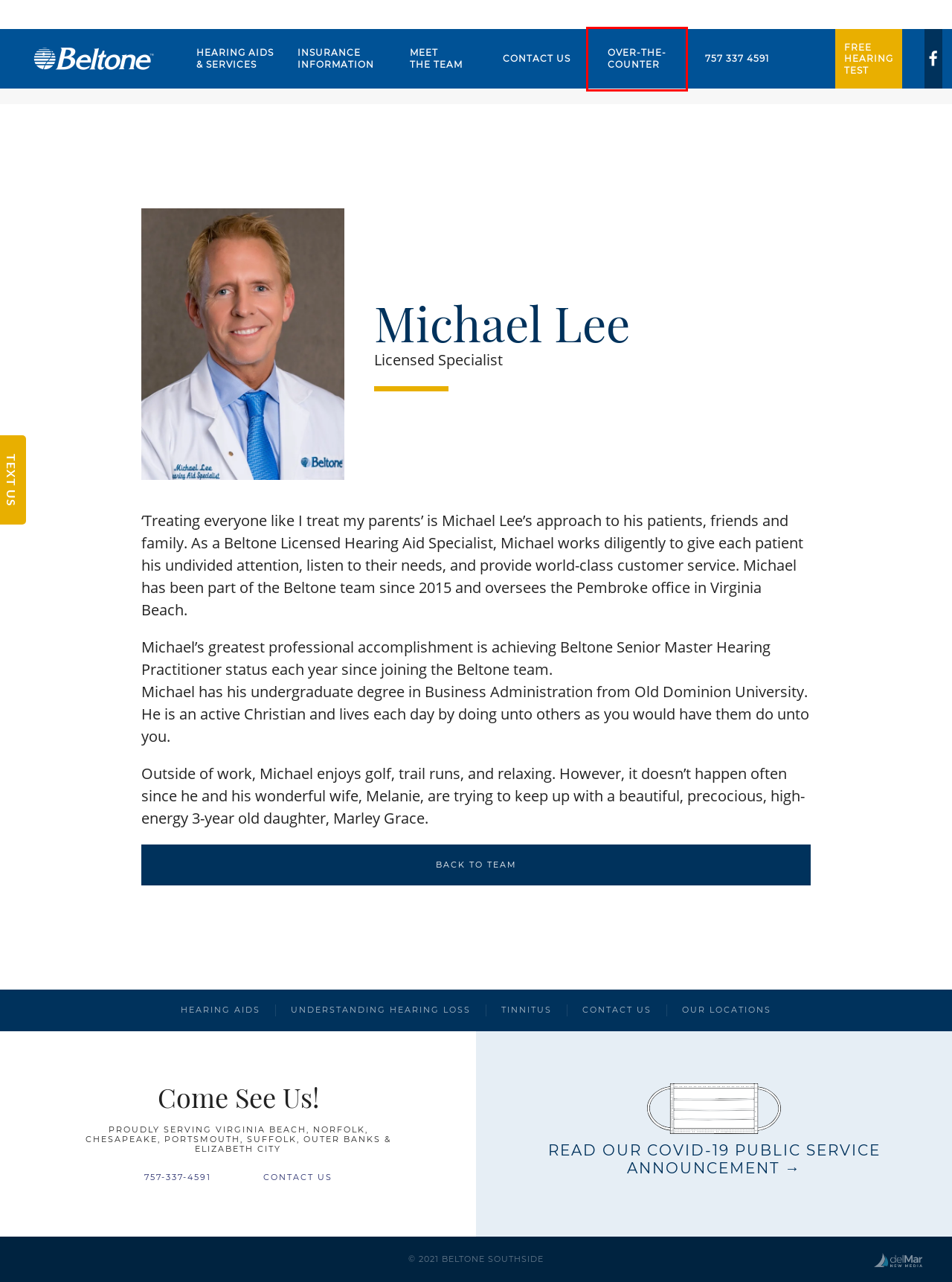You are presented with a screenshot of a webpage containing a red bounding box around an element. Determine which webpage description best describes the new webpage after clicking on the highlighted element. Here are the candidates:
A. Hearing Aids | Virginia Beach & Hampton Roads | OTC Hearing Aids
B. Hearing Aids | Virginia Beach & Hampton Roads | Hearing Aids & Services
C. Beltone | Hearing Aids | Virginia Beach & Hampton Roads
D. Hearing Aids | Virginia Beach & Hampton Roads | Meet the Team
E. XP | DelMar New Media
F. Hearing Aids | Virginia Beach & Hampton Roads | Coronavirus
G. Hearing Aids | Virginia Beach & Hampton Roads | Free Hearing Test
H. Hearing Aids | Virginia Beach & Hampton Roads | Contact Us

A